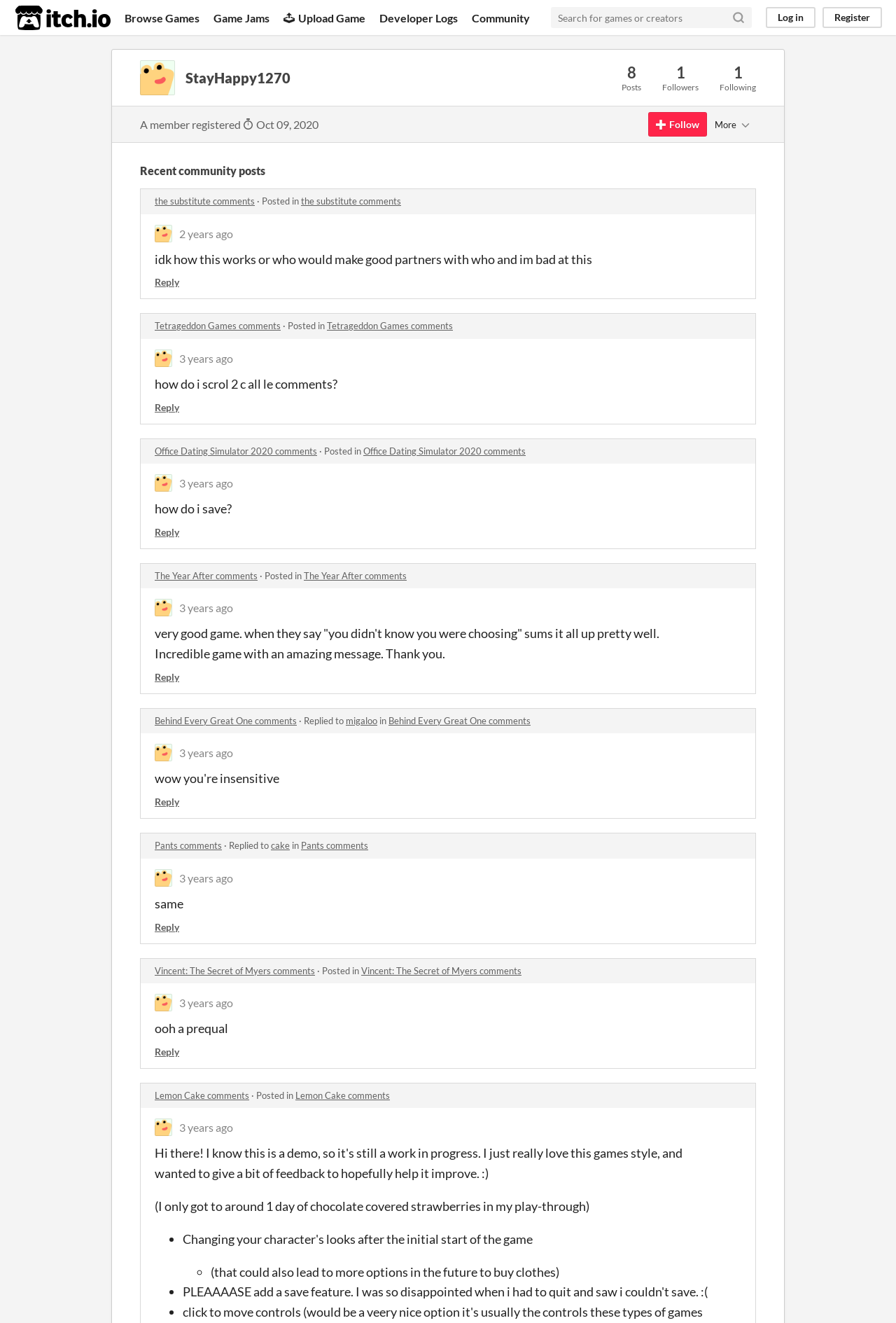What is the purpose of the 'Search' button?
Please interpret the details in the image and answer the question thoroughly.

I found the purpose of the 'Search' button by looking at the textbox element with the placeholder text 'Search for games or creators' which is located next to the 'Search' button, indicating that the button is used to search for games or creators.